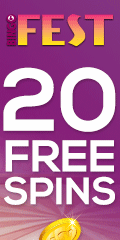Give a one-word or phrase response to the following question: What is the background color of the image?

Purple